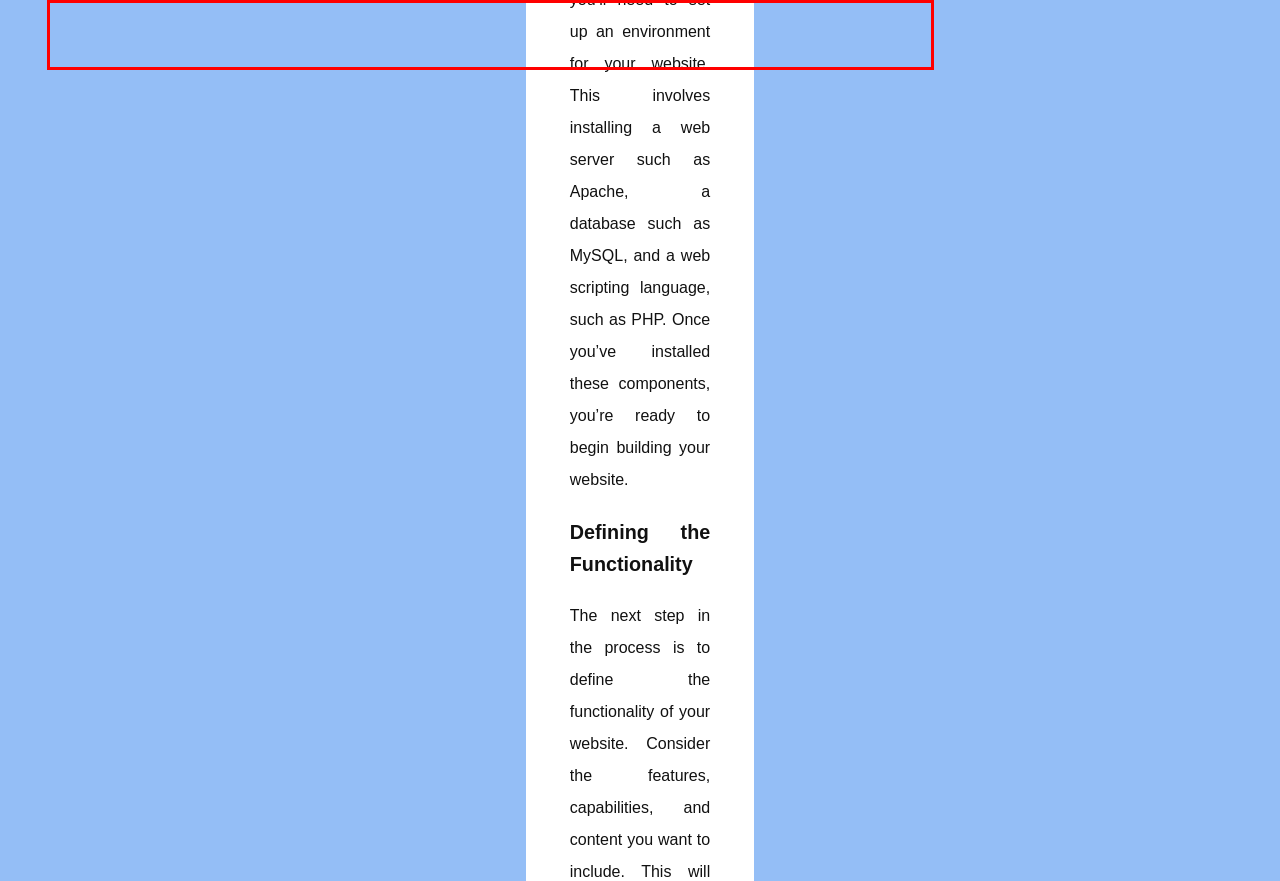Extract and provide the text found inside the red rectangle in the screenshot of the webpage.

The last step is to deploy your website. This involves transferring it to its final destination, whether that’s a web server or a web hosting provider. Once the website is live, you’ll be ready to share it with the world.